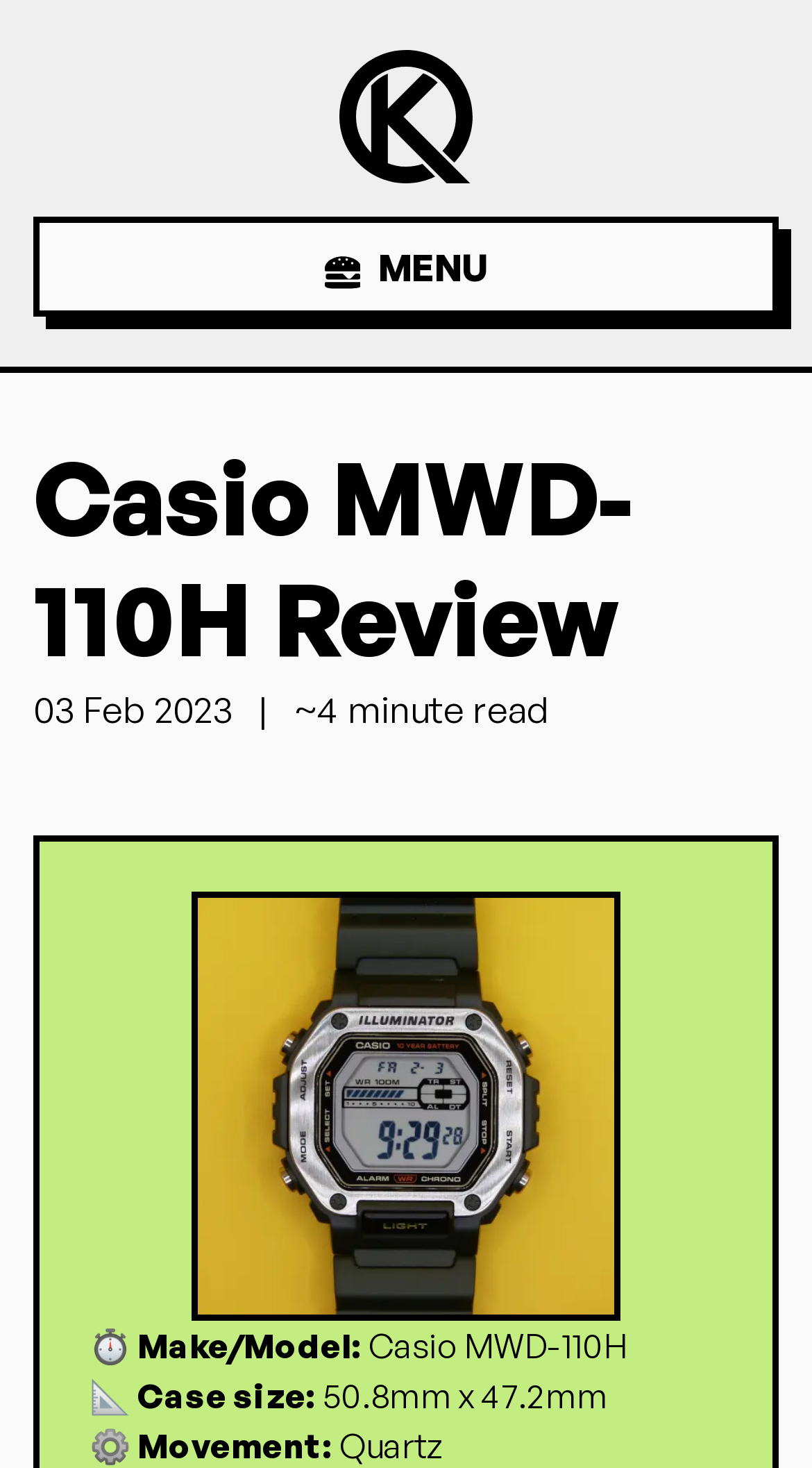What is the movement type of the watch?
Using the information from the image, answer the question thoroughly.

The movement type of the watch can be found in the text 'Movement: Quartz' which is located below the image of the watch and is denoted by the symbol.